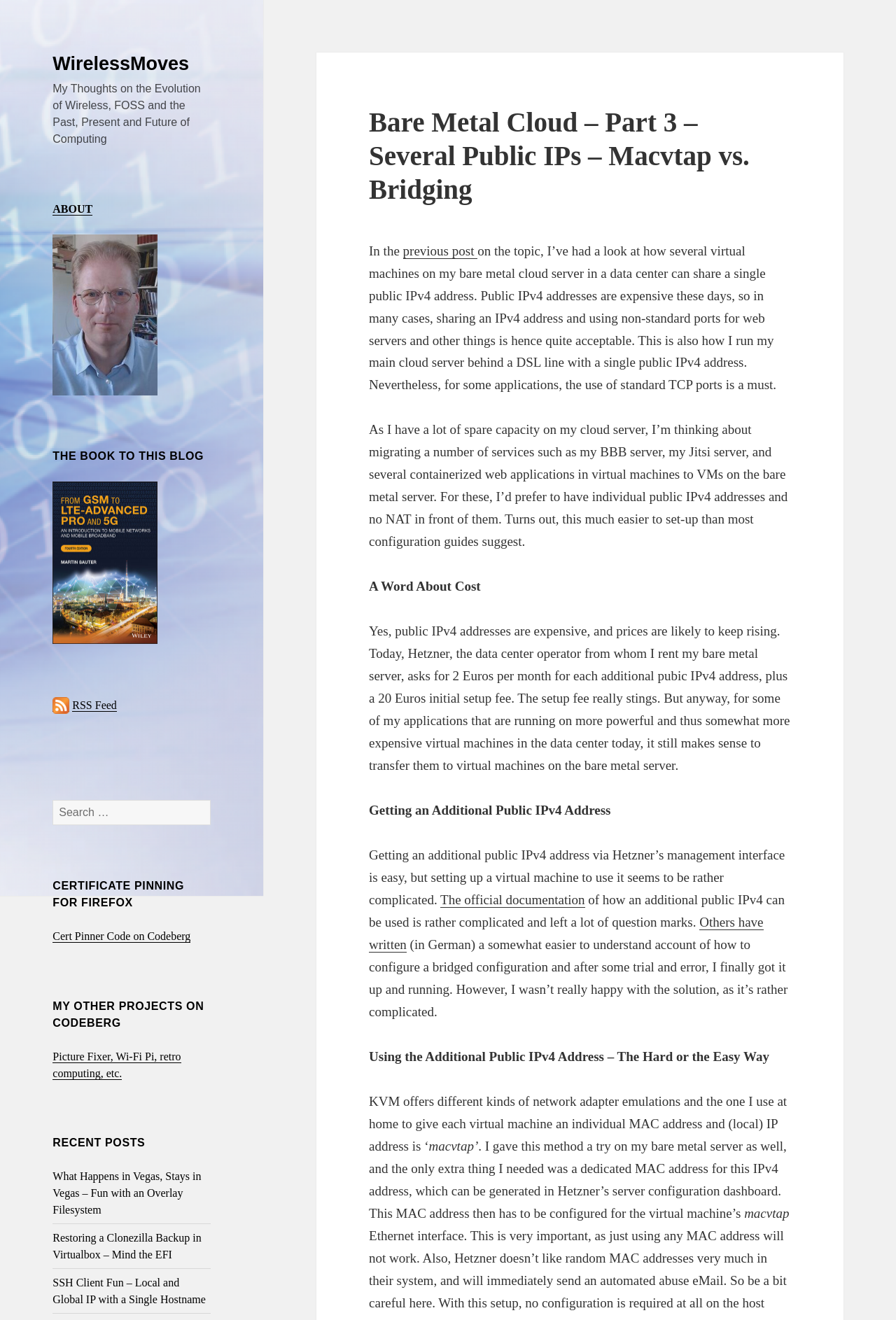Provide the bounding box coordinates, formatted as (top-left x, top-left y, bottom-right x, bottom-right y), with all values being floating point numbers between 0 and 1. Identify the bounding box of the UI element that matches the description: ABOUT

[0.059, 0.154, 0.103, 0.163]